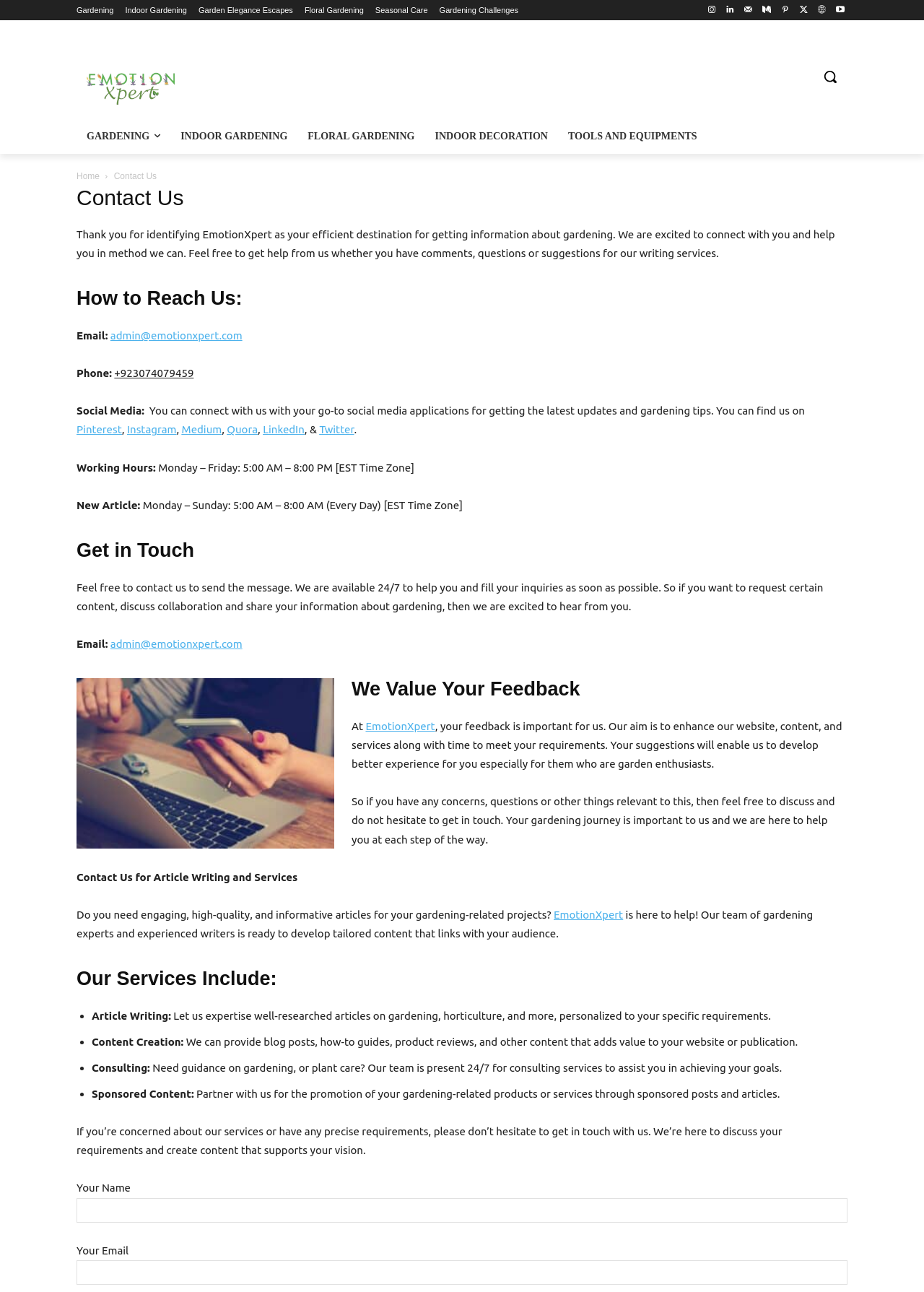Identify the bounding box coordinates of the area you need to click to perform the following instruction: "Click Eclectic Events".

None